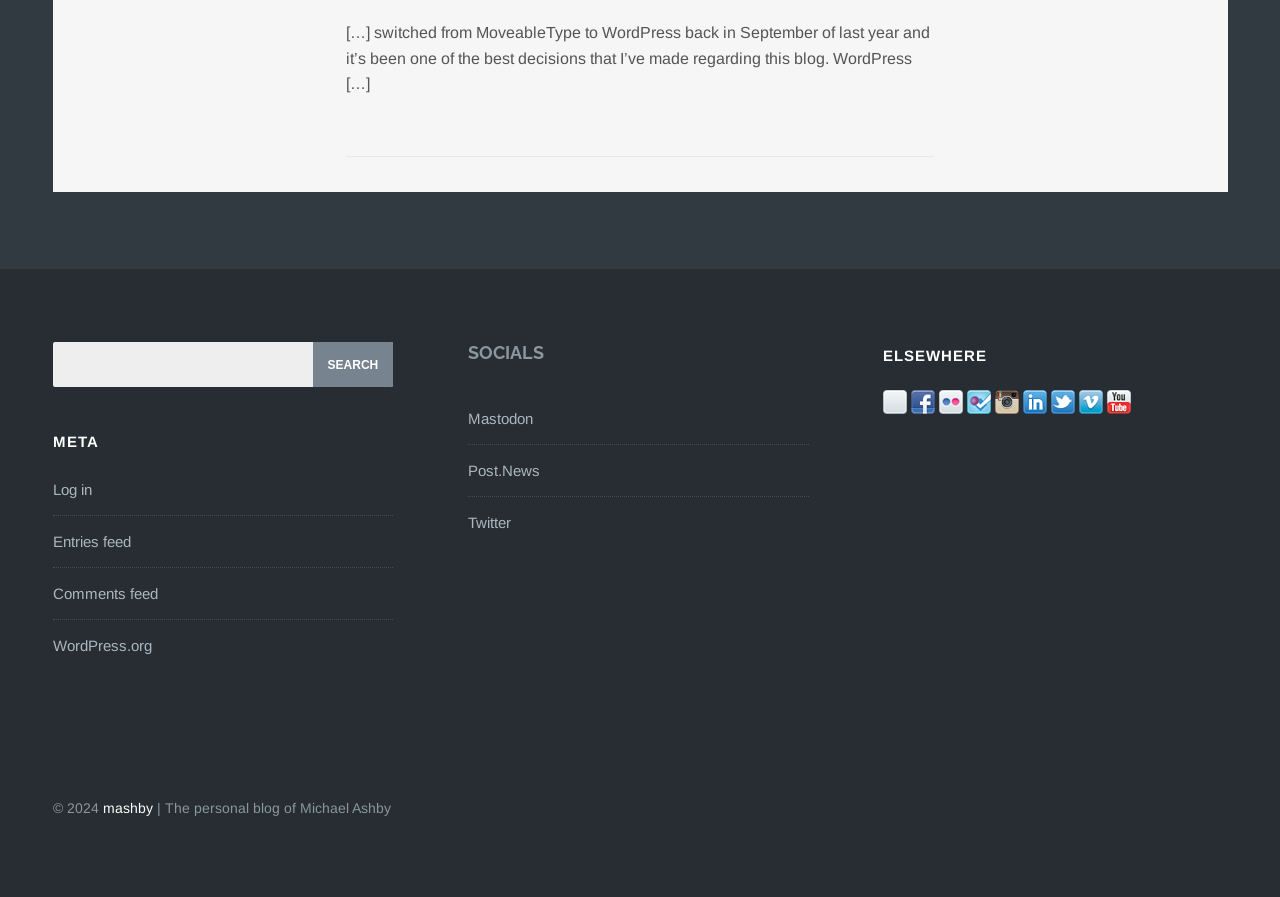How many social media links are there?
Answer the question with as much detail as possible.

There are three social media links under the 'SOCIALS' heading, which are Mastodon, Post.News, and Twitter.